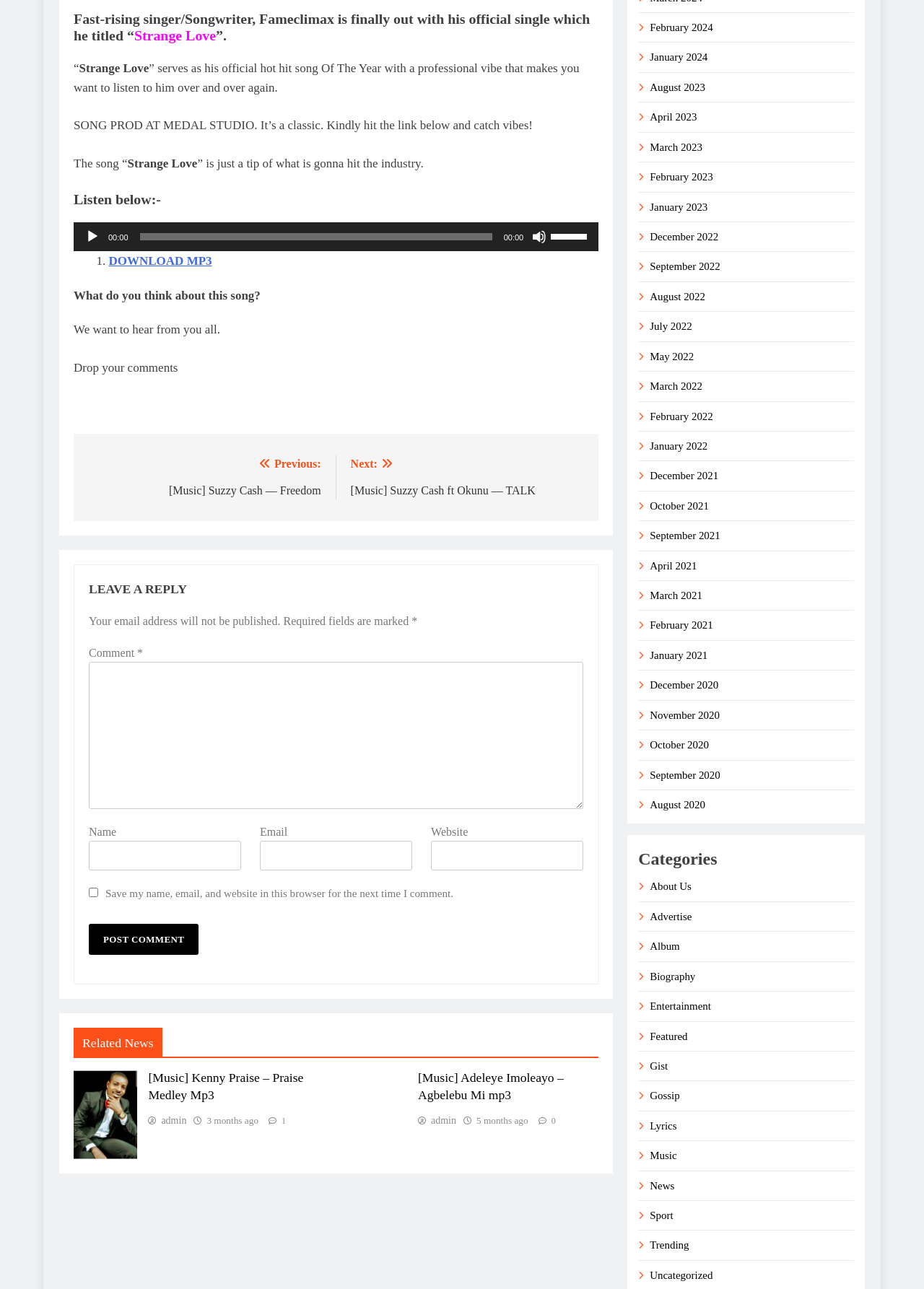Locate the bounding box coordinates of the region to be clicked to comply with the following instruction: "Post a comment". The coordinates must be four float numbers between 0 and 1, in the form [left, top, right, bottom].

[0.096, 0.717, 0.215, 0.741]